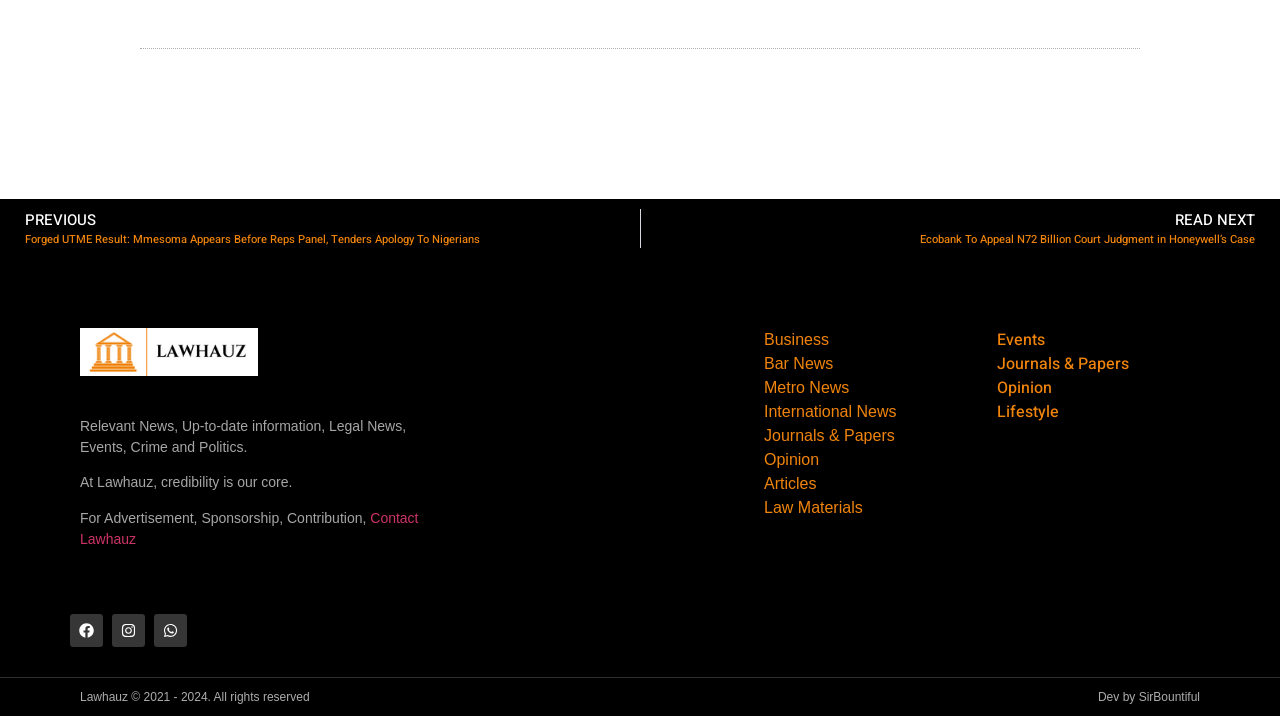Provide the bounding box coordinates of the HTML element described by the text: "Journals & Papers". The coordinates should be in the format [left, top, right, bottom] with values between 0 and 1.

[0.775, 0.492, 0.938, 0.526]